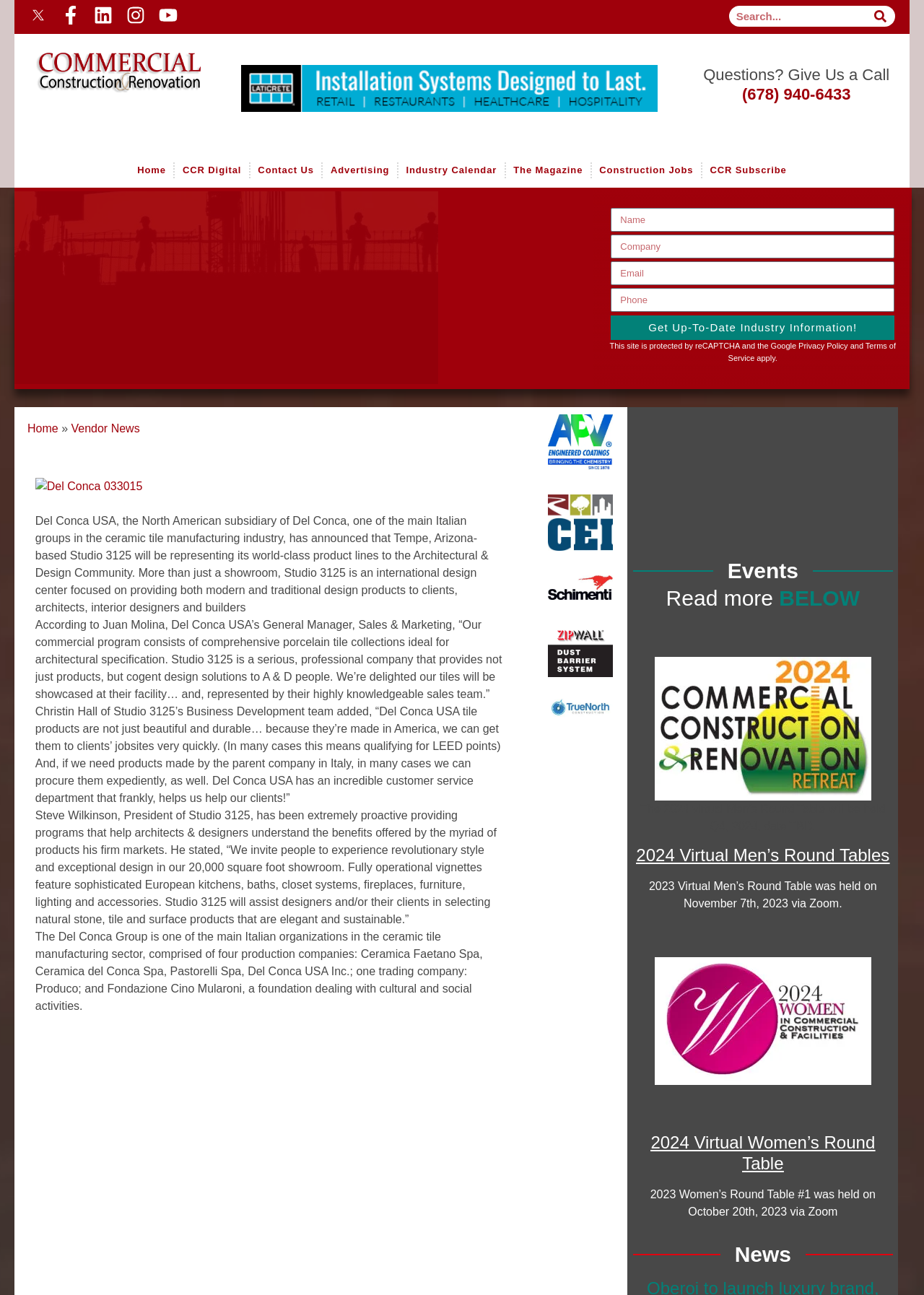Please identify the bounding box coordinates of the clickable region that I should interact with to perform the following instruction: "View the 'Logo Klein Mexiko' image". The coordinates should be expressed as four float numbers between 0 and 1, i.e., [left, top, right, bottom].

None